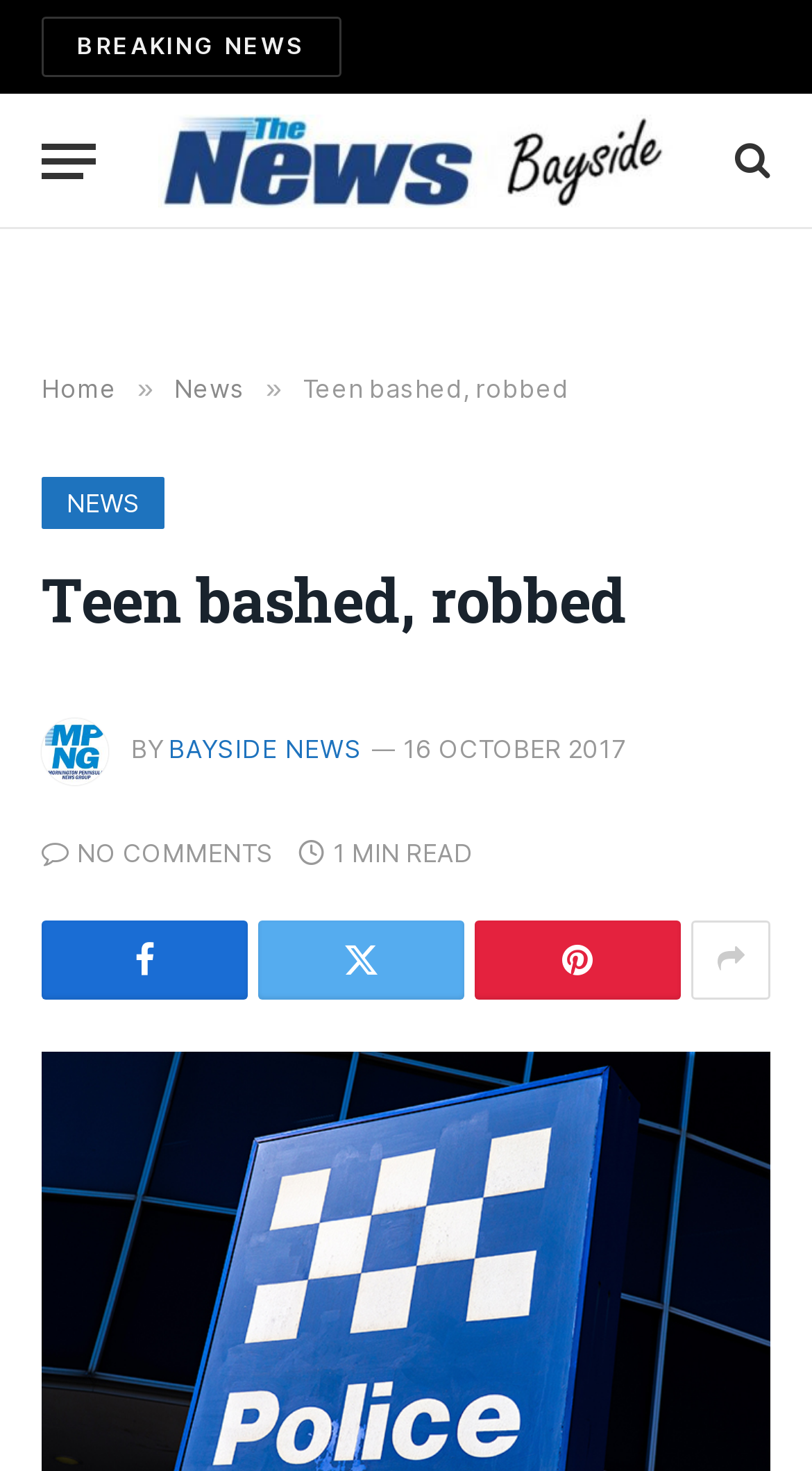Please give the bounding box coordinates of the area that should be clicked to fulfill the following instruction: "Visit Bayside News homepage". The coordinates should be in the format of four float numbers from 0 to 1, i.e., [left, top, right, bottom].

[0.195, 0.064, 0.827, 0.156]